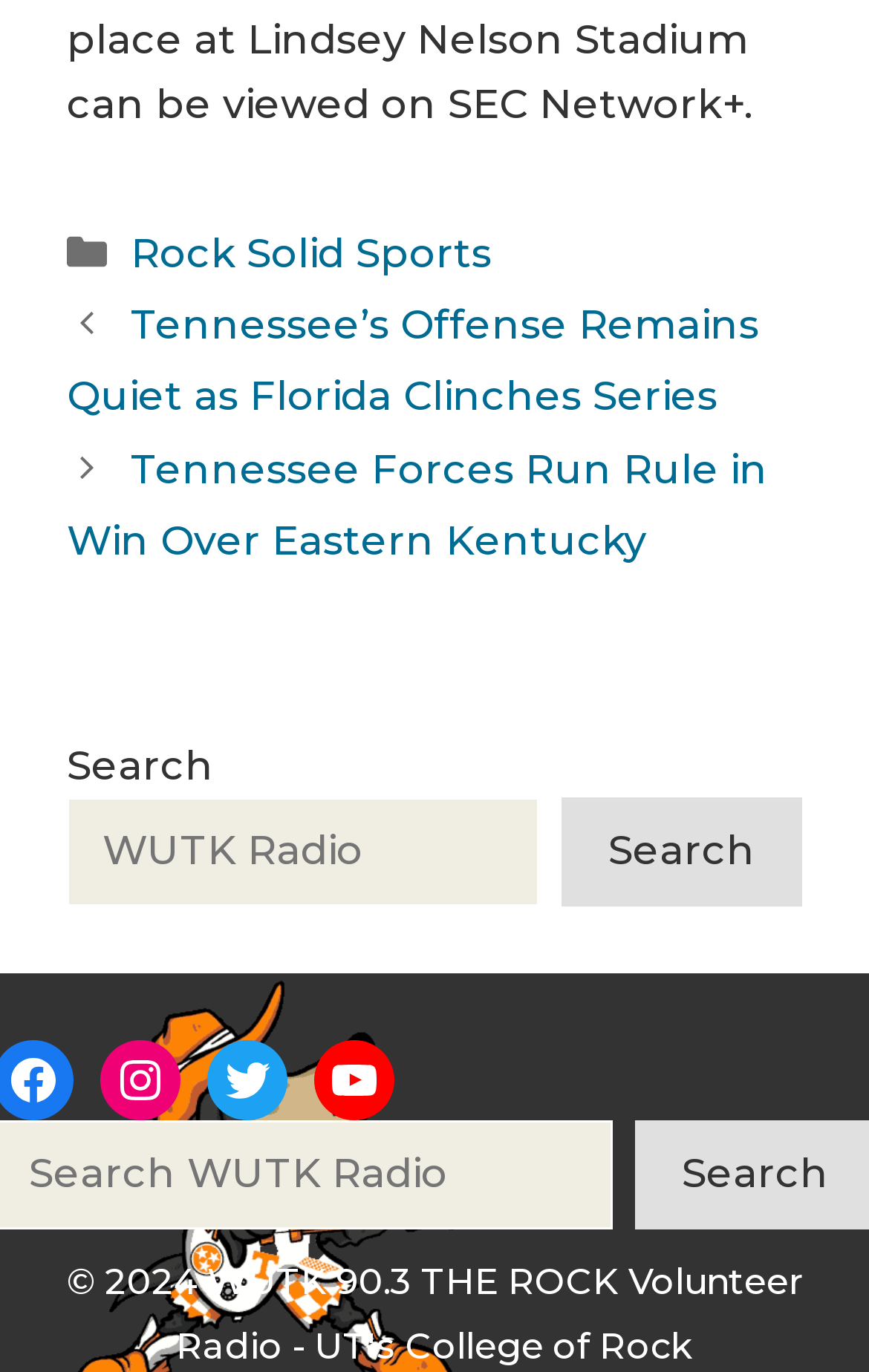Answer this question in one word or a short phrase: What is the title of the second post?

Tennessee Forces Run Rule in Win Over Eastern Kentucky